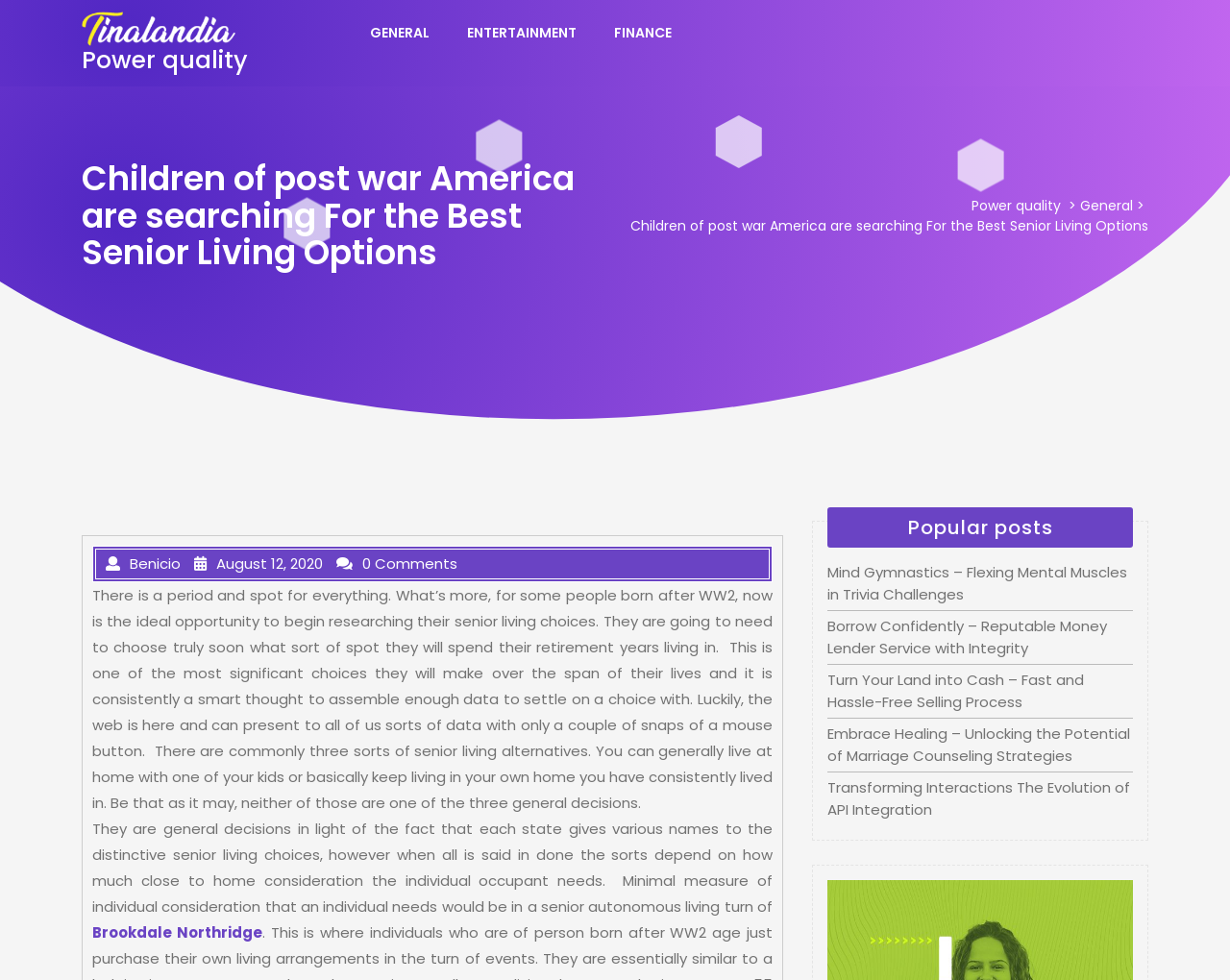What is the main topic of this webpage?
Using the image, provide a concise answer in one word or a short phrase.

Senior Living Options